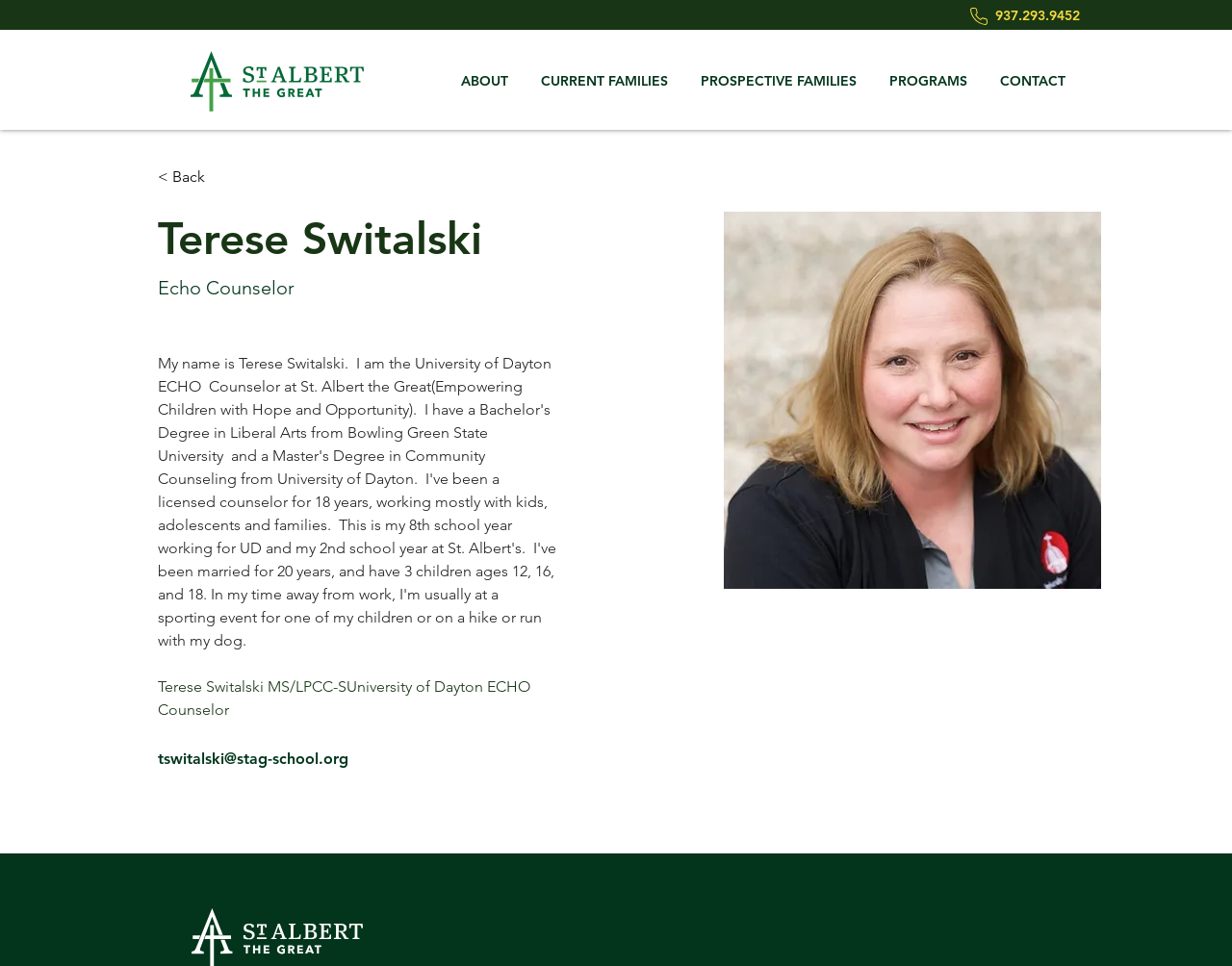What is the email address of Terese Switalski?
Based on the visual information, provide a detailed and comprehensive answer.

I found the email address of Terese Switalski by looking at the link with the text 'tswitalski@stag-school.org' below her name and profession.